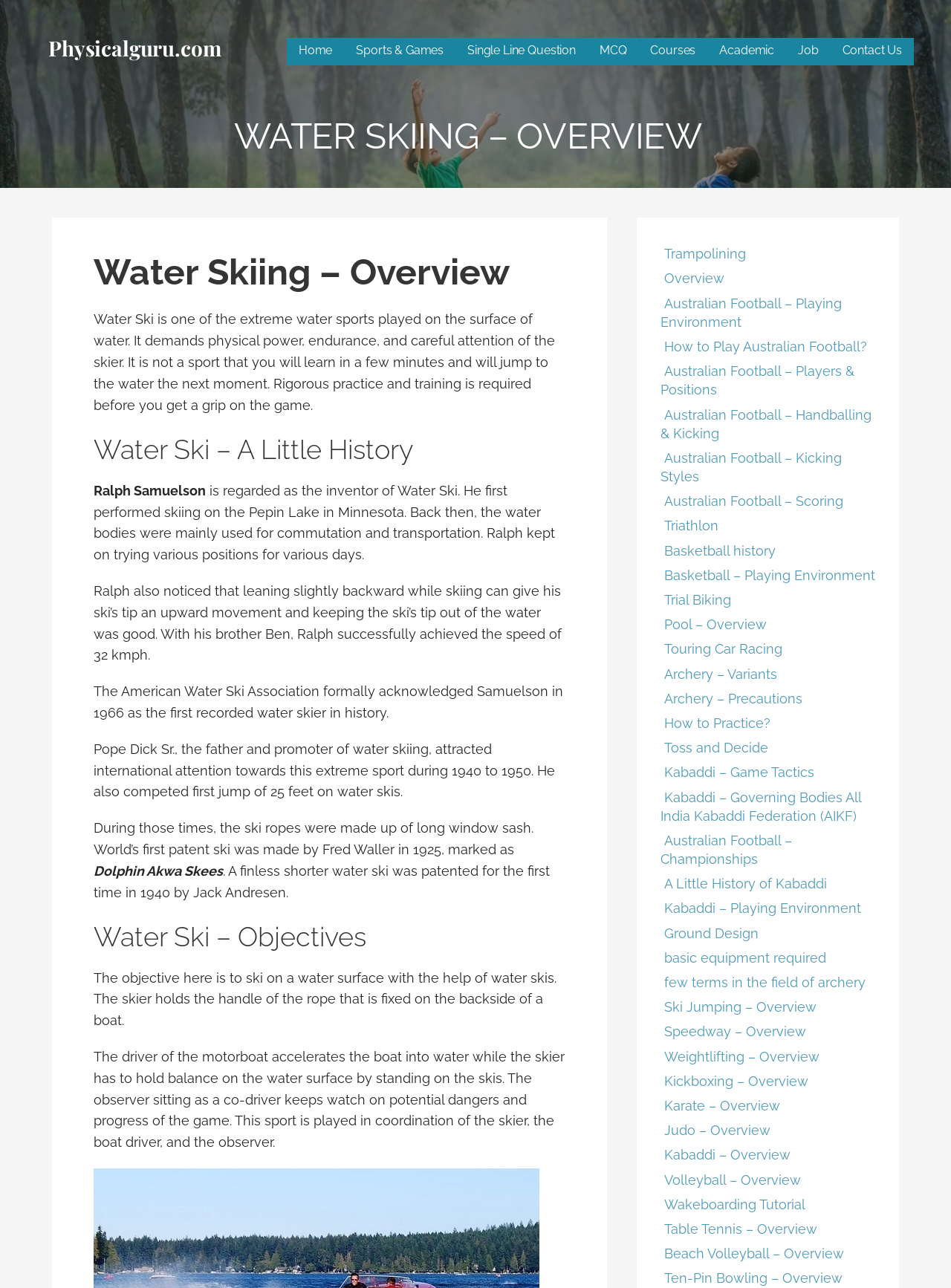What is the speed achieved by Ralph Samuelson and his brother Ben?
Can you provide an in-depth and detailed response to the question?

According to the webpage, Ralph Samuelson and his brother Ben successfully achieved the speed of 32 kmph, as mentioned in the section 'Water Ski – A Little History'.